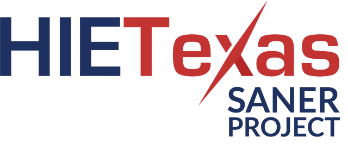What is the purpose of the 'SANER Project'?
Using the visual information, reply with a single word or short phrase.

Improve healthcare coordination